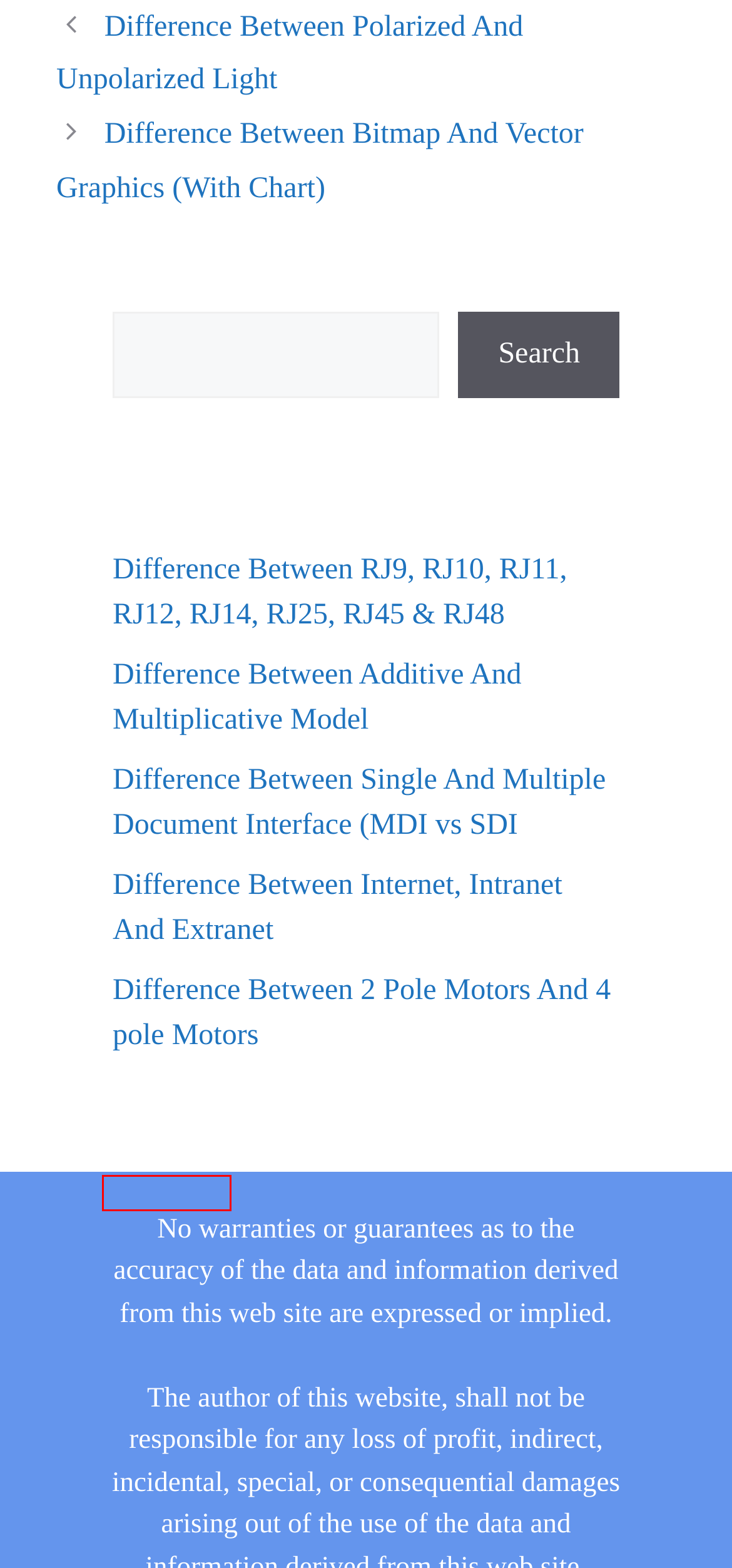Examine the screenshot of the webpage, which includes a red bounding box around an element. Choose the best matching webpage description for the page that will be displayed after clicking the element inside the red bounding box. Here are the candidates:
A. Difference Between Saturated And Unsaturated Hydrocarbons With Examples - VIVA DIFFERENCES
B. Difference Between Bitmap And Vector Graphics (With Chart) - VIVA DIFFERENCES
C. Major Difference Between Covalent And Ionic Bonds (With Similarities) - VIVA DIFFERENCES
D. Difference Between Polarized And Unpolarized Light - VIVA DIFFERENCES
E. Difference Between Additive And Multiplicative Model - VIVA DIFFERENCES
F. SCIENCE Archives - VIVA DIFFERENCES
G. Difference Between Aromatic And Aliphatic Compounds - VIVA DIFFERENCES
H. Home Page - VIVA DIFFERENCES

F